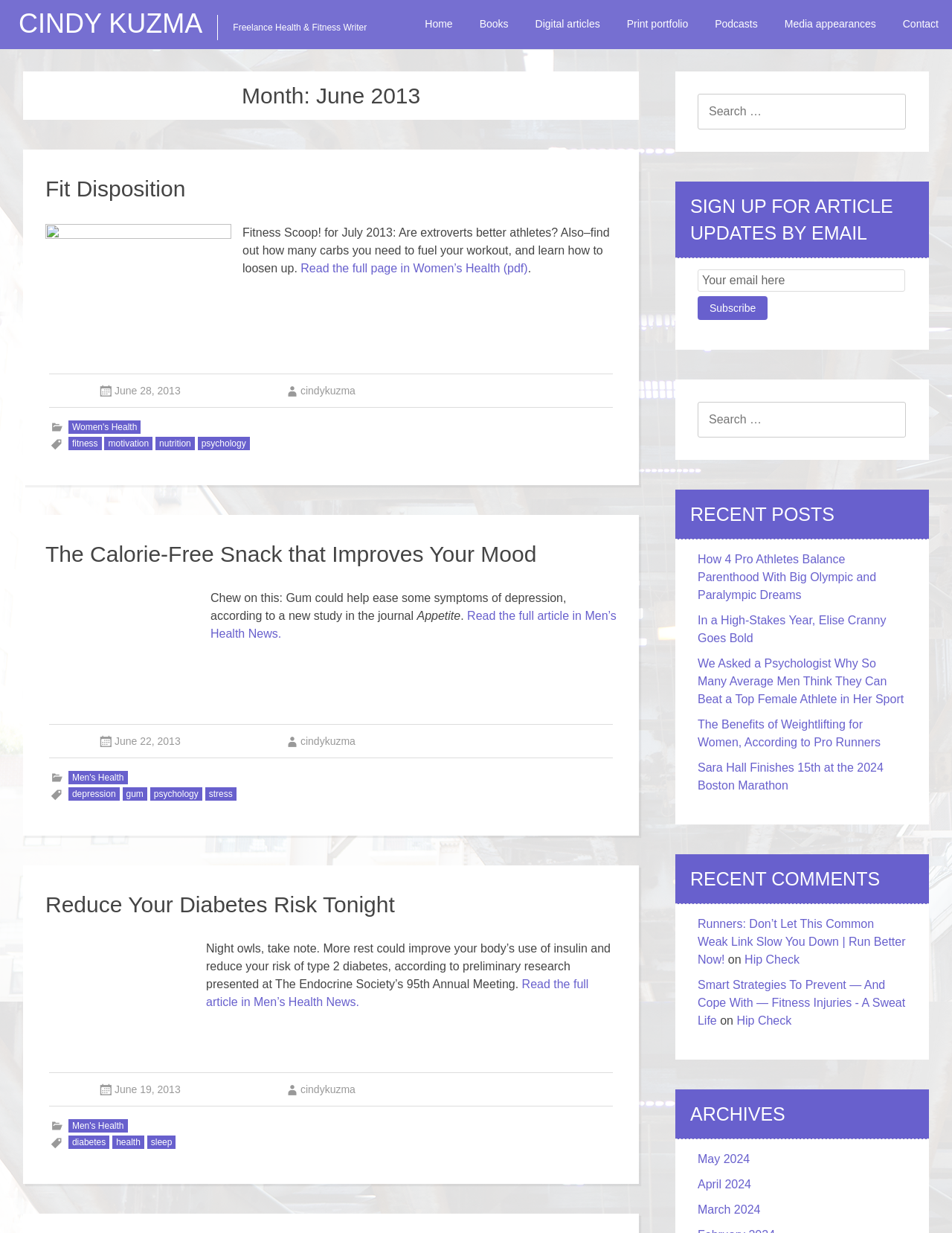Locate the bounding box coordinates of the element to click to perform the following action: 'Subscribe to article updates by email'. The coordinates should be given as four float values between 0 and 1, in the form of [left, top, right, bottom].

[0.733, 0.24, 0.806, 0.259]